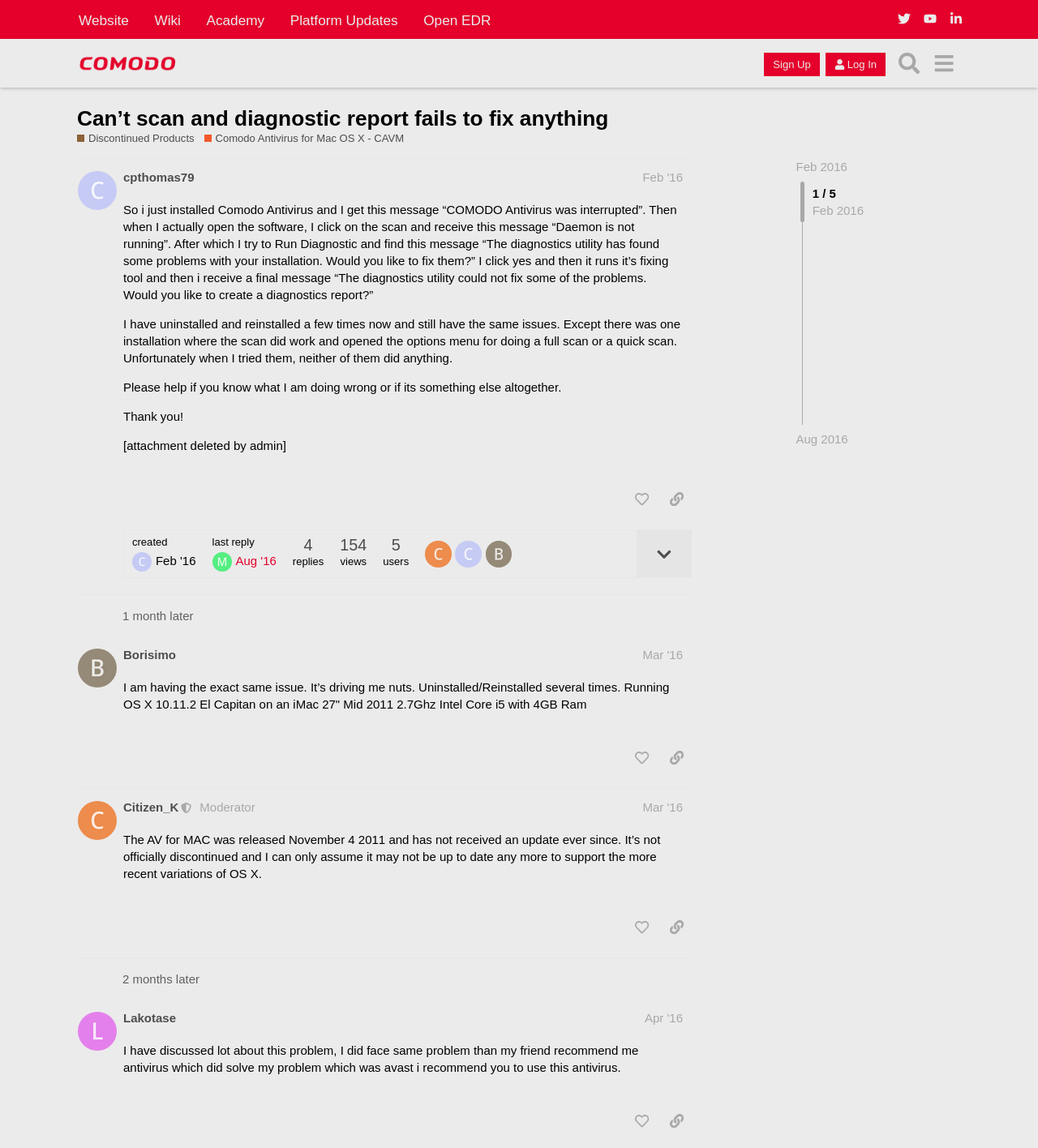What is the status of Comodo Antivirus for Mac OS X?
Could you please answer the question thoroughly and with as much detail as possible?

According to the post by Citizen_K, Comodo Antivirus for Mac OS X was released in 2011 and has not received an update since then, implying that it may not be compatible with newer versions of OS X.